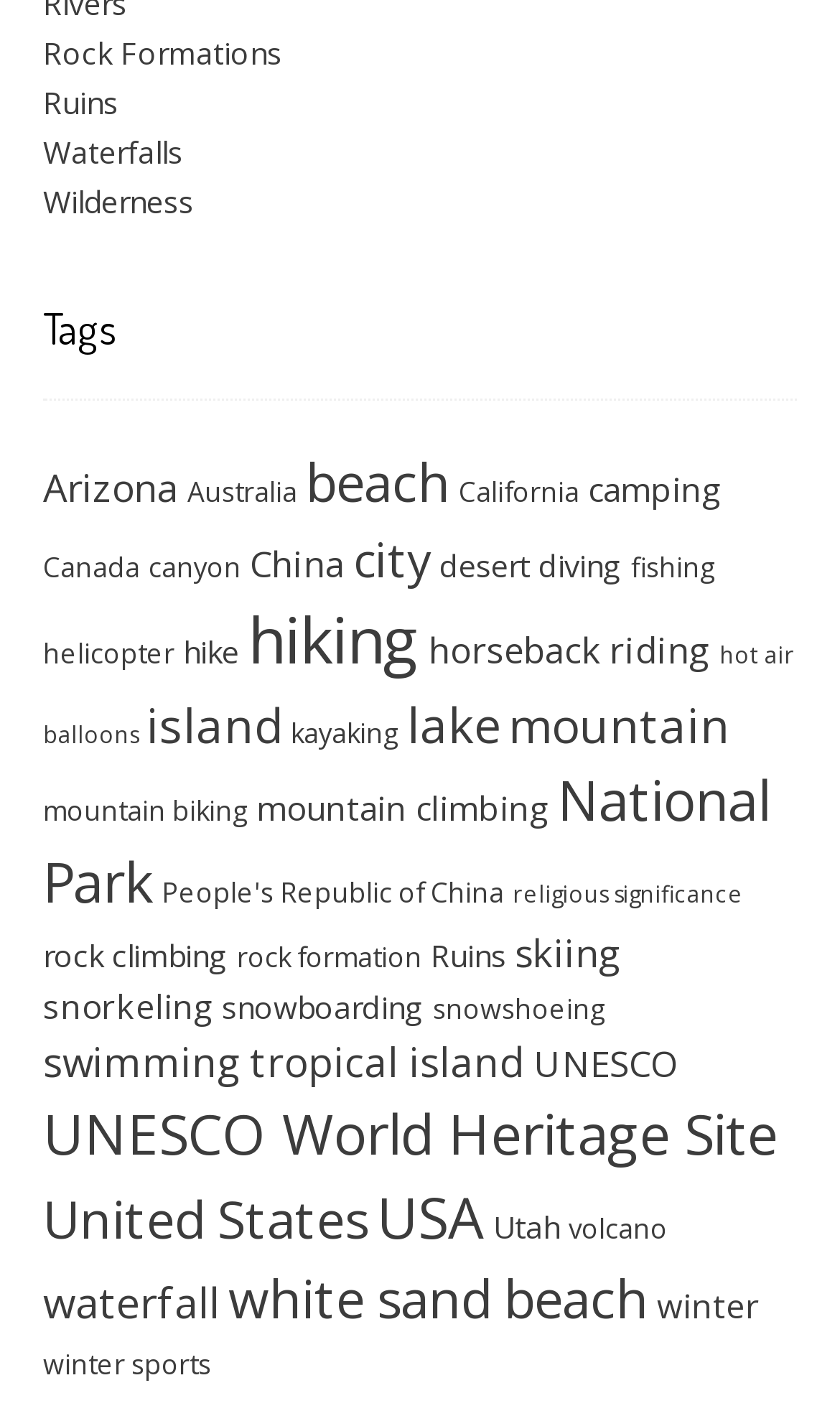Please identify the bounding box coordinates of the area that needs to be clicked to fulfill the following instruction: "Click on the 'Rock Formations' link."

[0.051, 0.023, 0.336, 0.052]